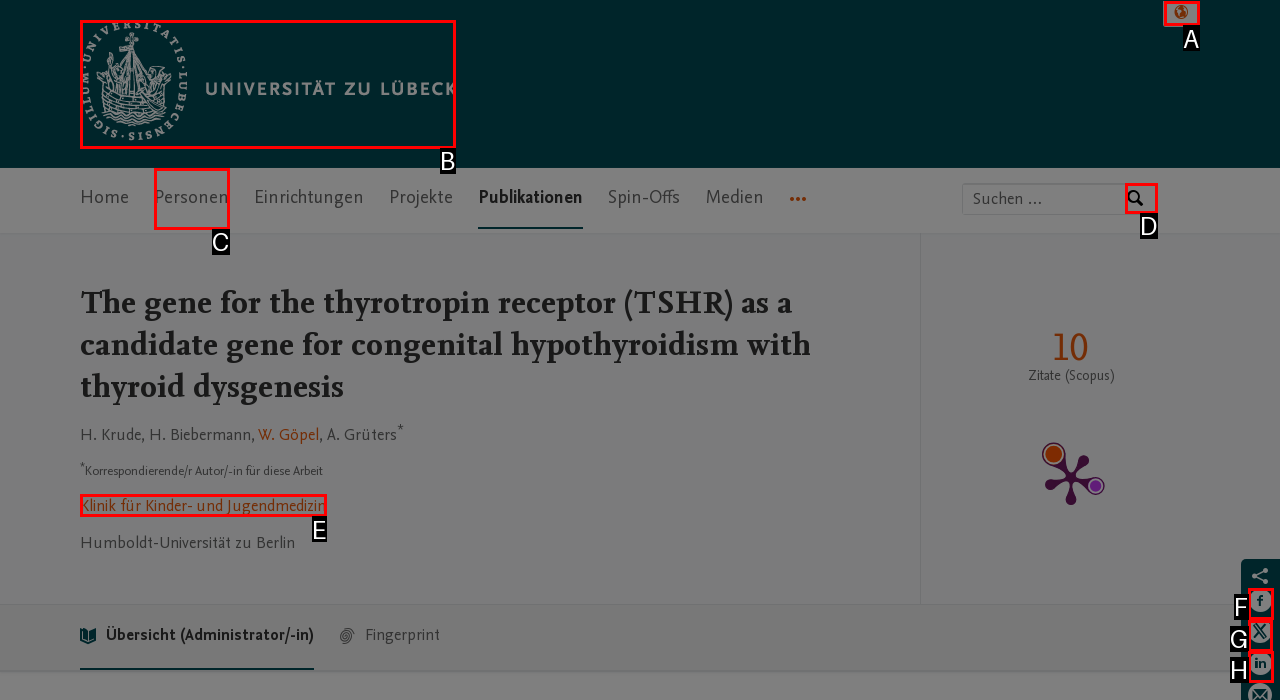Select the appropriate option that fits: Klinik für Kinder- und Jugendmedizin
Reply with the letter of the correct choice.

E